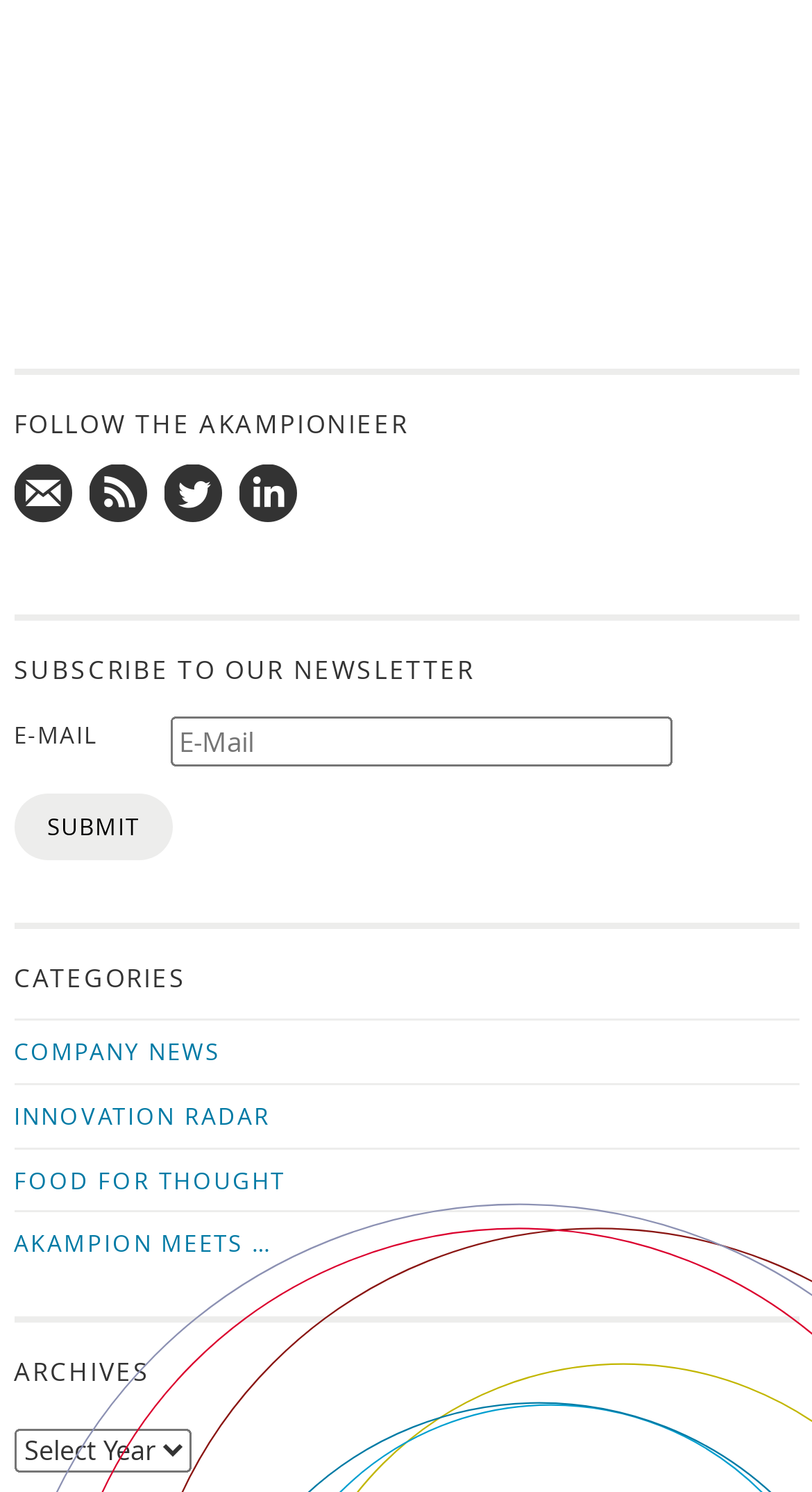How many social media links are available?
Carefully analyze the image and provide a detailed answer to the question.

There are three social media links available: 'Follow us on twitter', 'Follow us on LinkedIn', and 'Mail us!'.